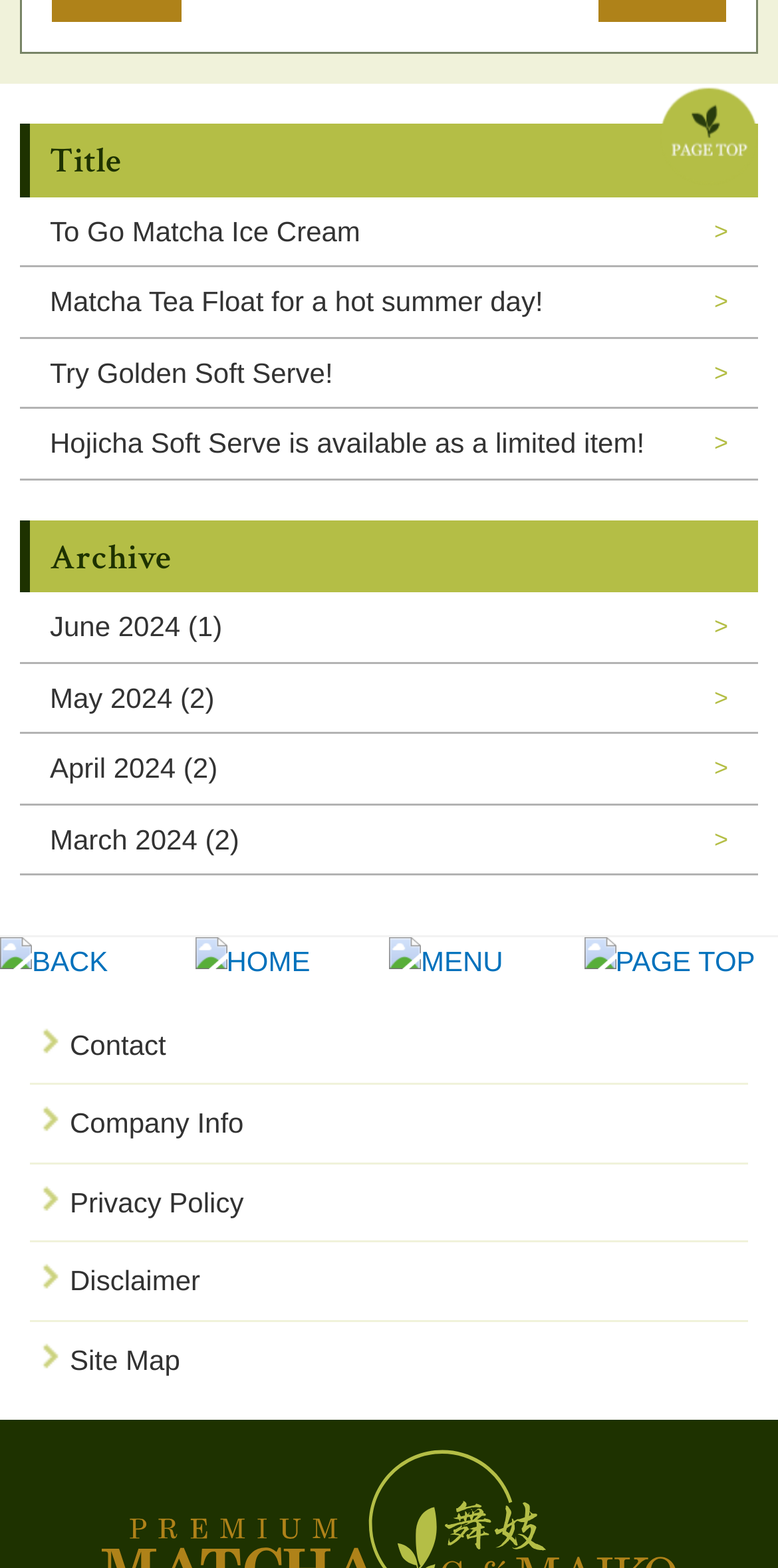Identify the bounding box of the UI element described as follows: "June 2024 (1)". Provide the coordinates as four float numbers in the range of 0 to 1 [left, top, right, bottom].

[0.026, 0.378, 0.974, 0.422]